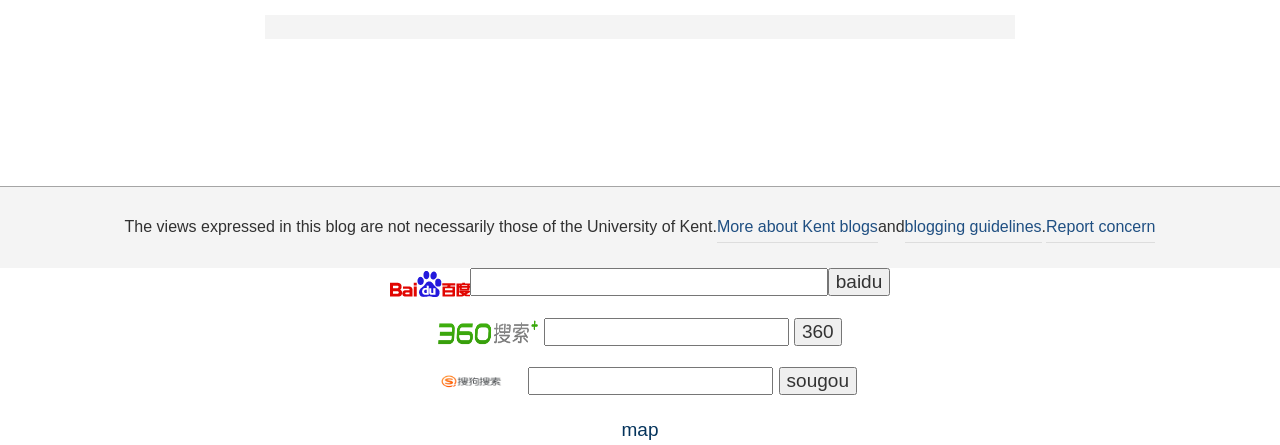Based on what you see in the screenshot, provide a thorough answer to this question: How many search engines are listed?

There are three search engines listed, namely Baidu, 360, and Sougou, each with its own textbox and button.